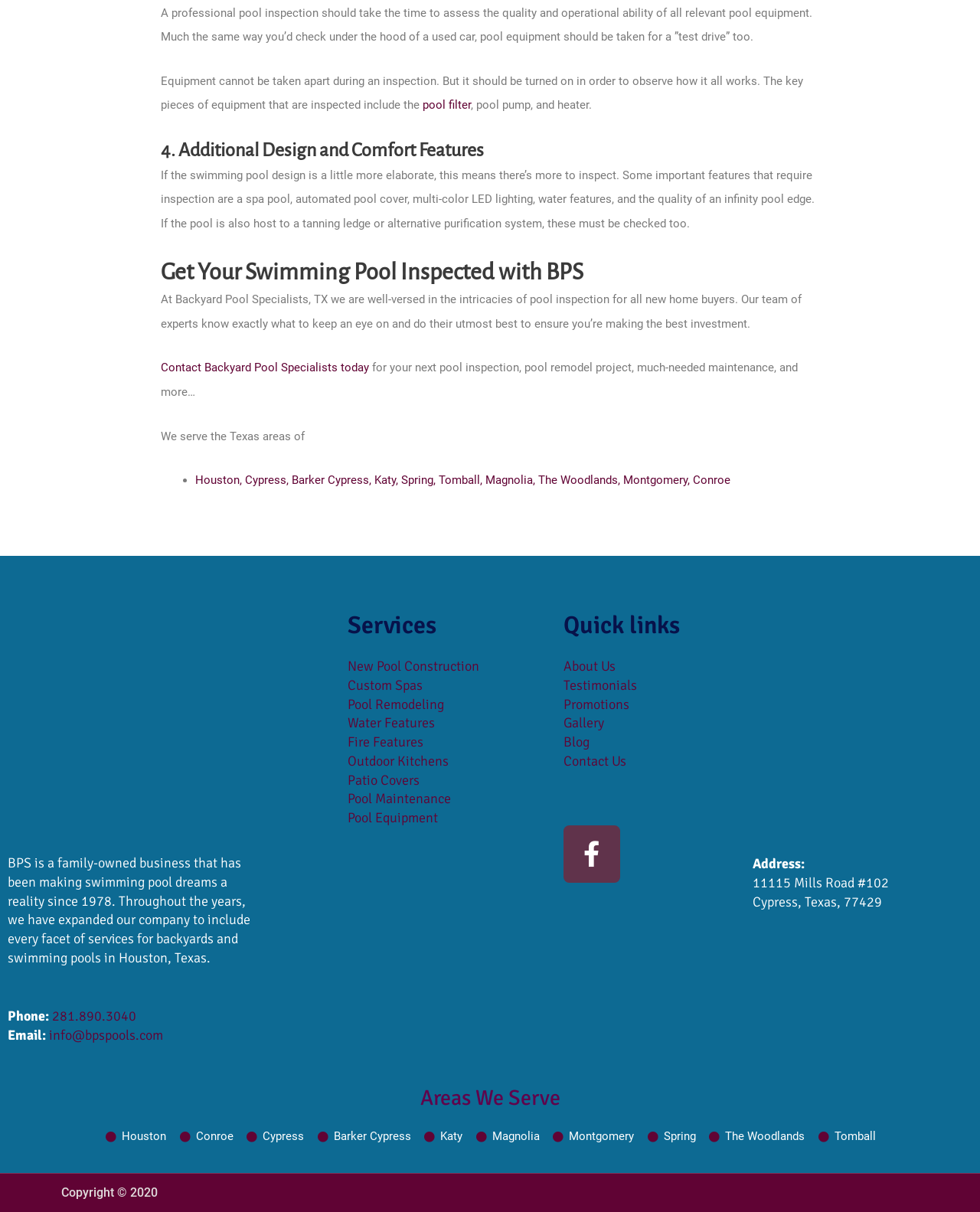Could you highlight the region that needs to be clicked to execute the instruction: "Click the 'Phone: 281.890.3040' link"?

[0.053, 0.831, 0.139, 0.845]